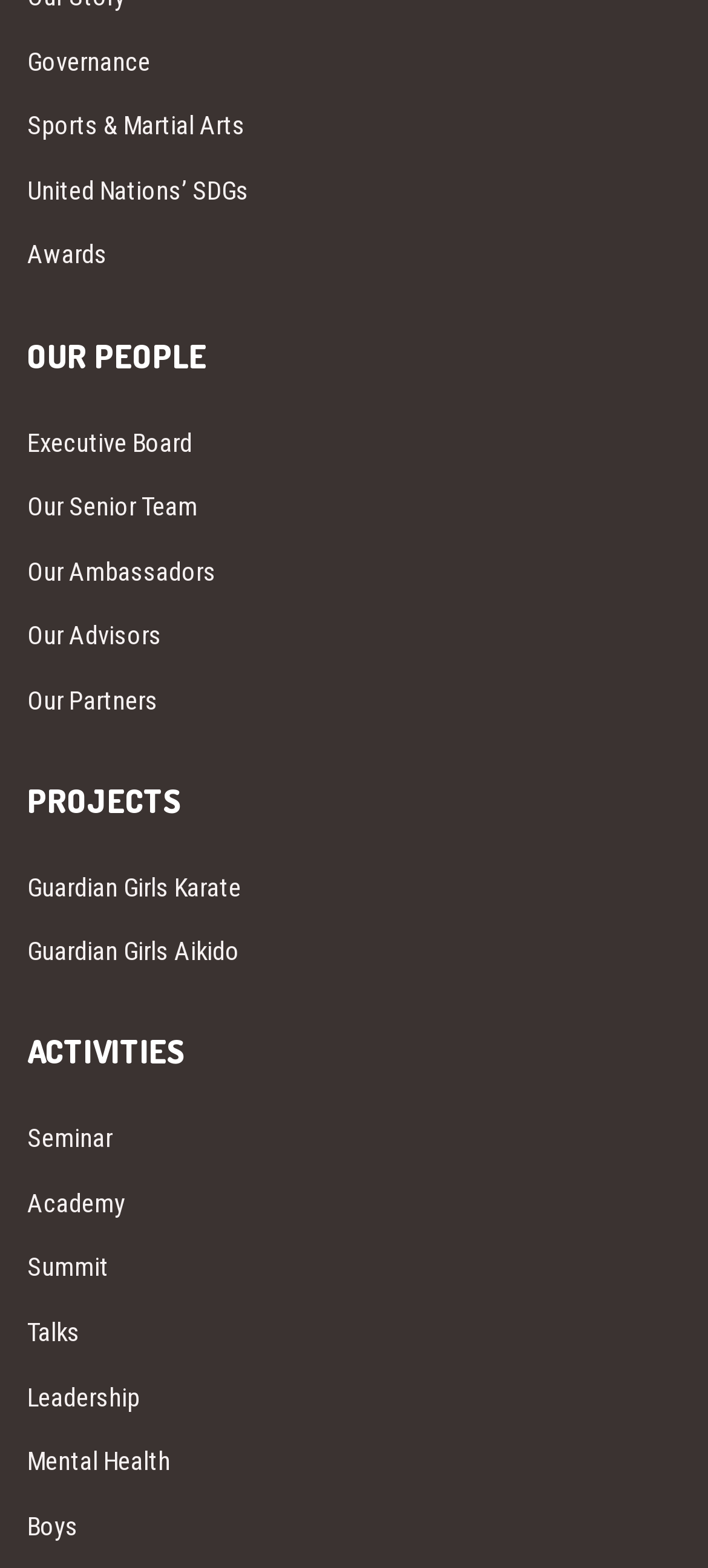Based on the image, please respond to the question with as much detail as possible:
How many links are under 'OUR PEOPLE'?

I counted the links under the 'OUR PEOPLE' heading, which are 'Executive Board', 'Our Senior Team', 'Our Ambassadors', 'Our Advisors', and 'Our Partners'. There are 5 links in total.